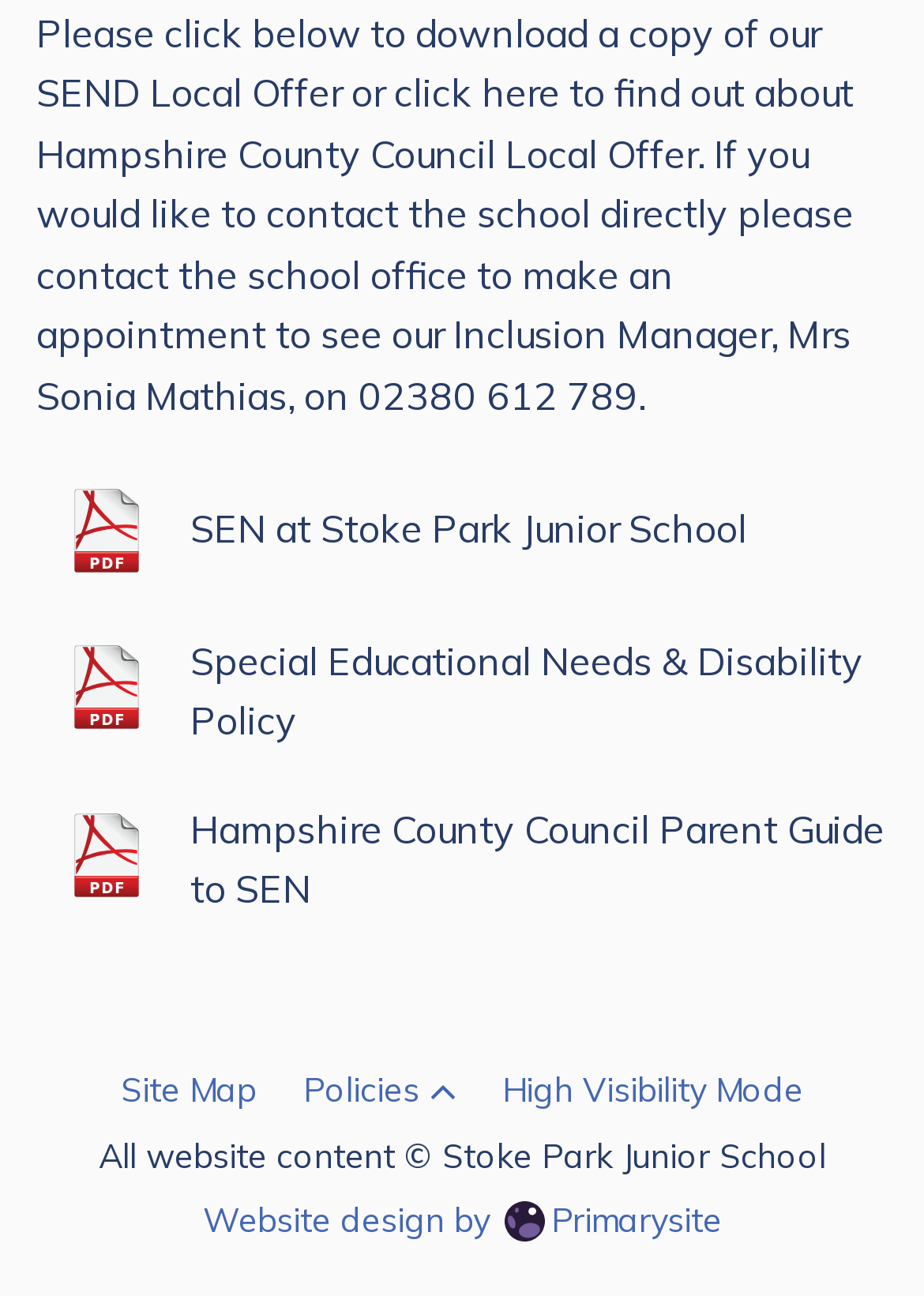Respond concisely with one word or phrase to the following query:
How many links are there in the footer section?

5